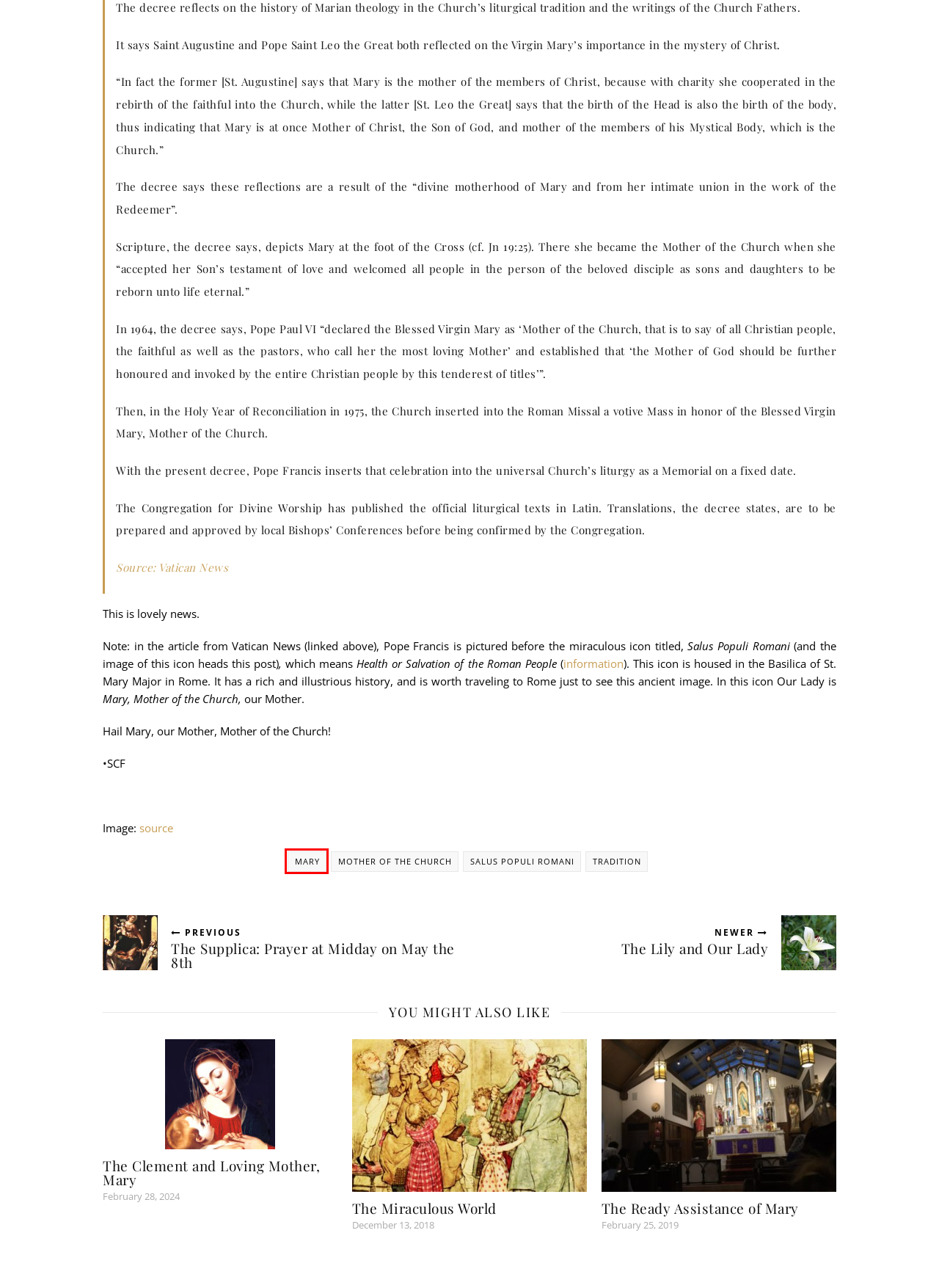Evaluate the webpage screenshot and identify the element within the red bounding box. Select the webpage description that best fits the new webpage after clicking the highlighted element. Here are the candidates:
A. The Lily and Our Lady – The Marian Room
B. Mary – The Marian Room
C. The Clement and Loving Mother, Mary – The Marian Room
D. The Miraculous World – The Marian Room
E. The Ready Assistance of Mary – The Marian Room
F. Salus Populi Romani – The Marian Room
G. Mother of the Church – The Marian Room
H. The Supplica: Prayer at Midday on May the 8th – The Marian Room

B